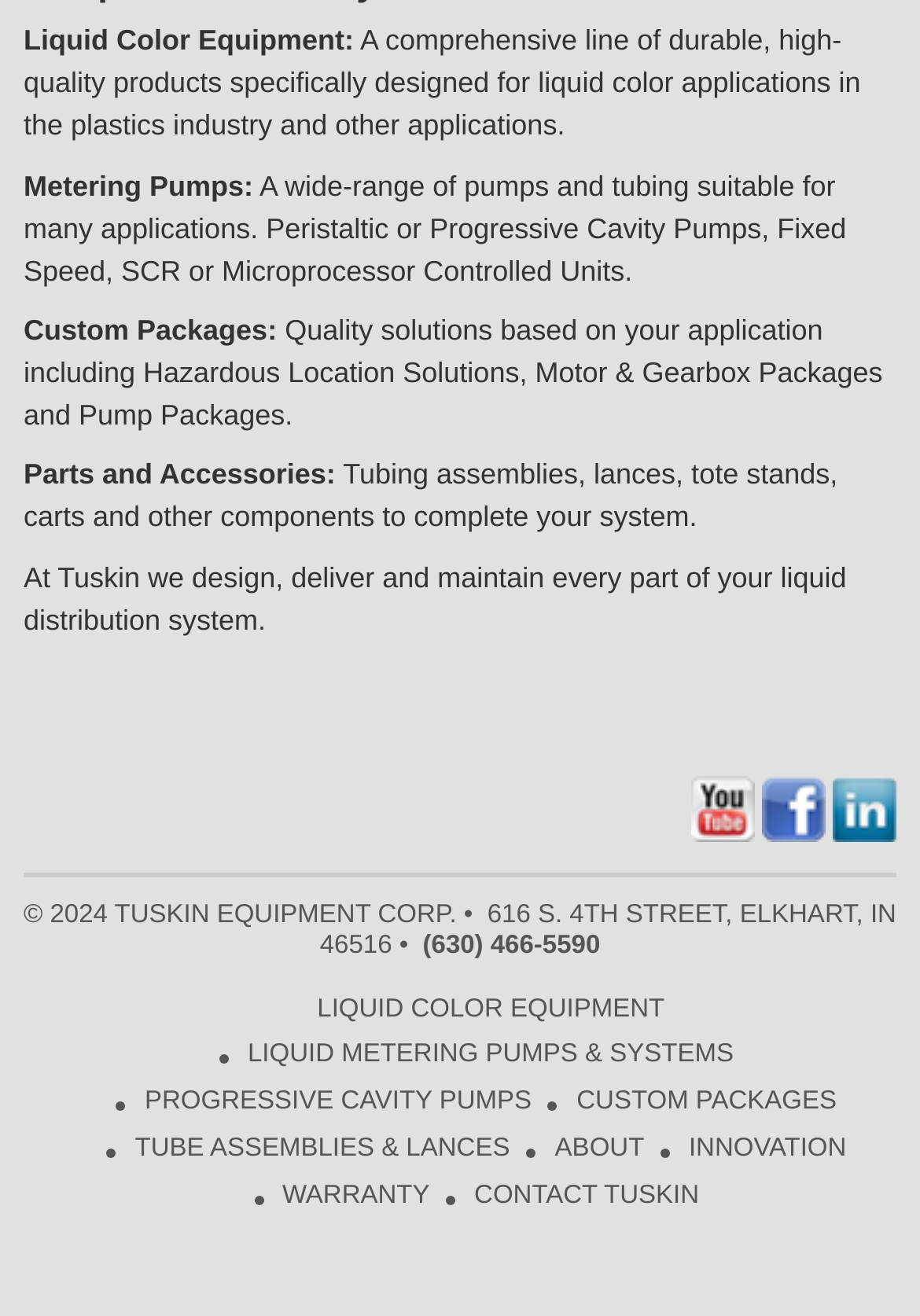Find the bounding box coordinates of the clickable area that will achieve the following instruction: "Explore Progressive Cavity Pumps".

[0.116, 0.826, 0.578, 0.848]